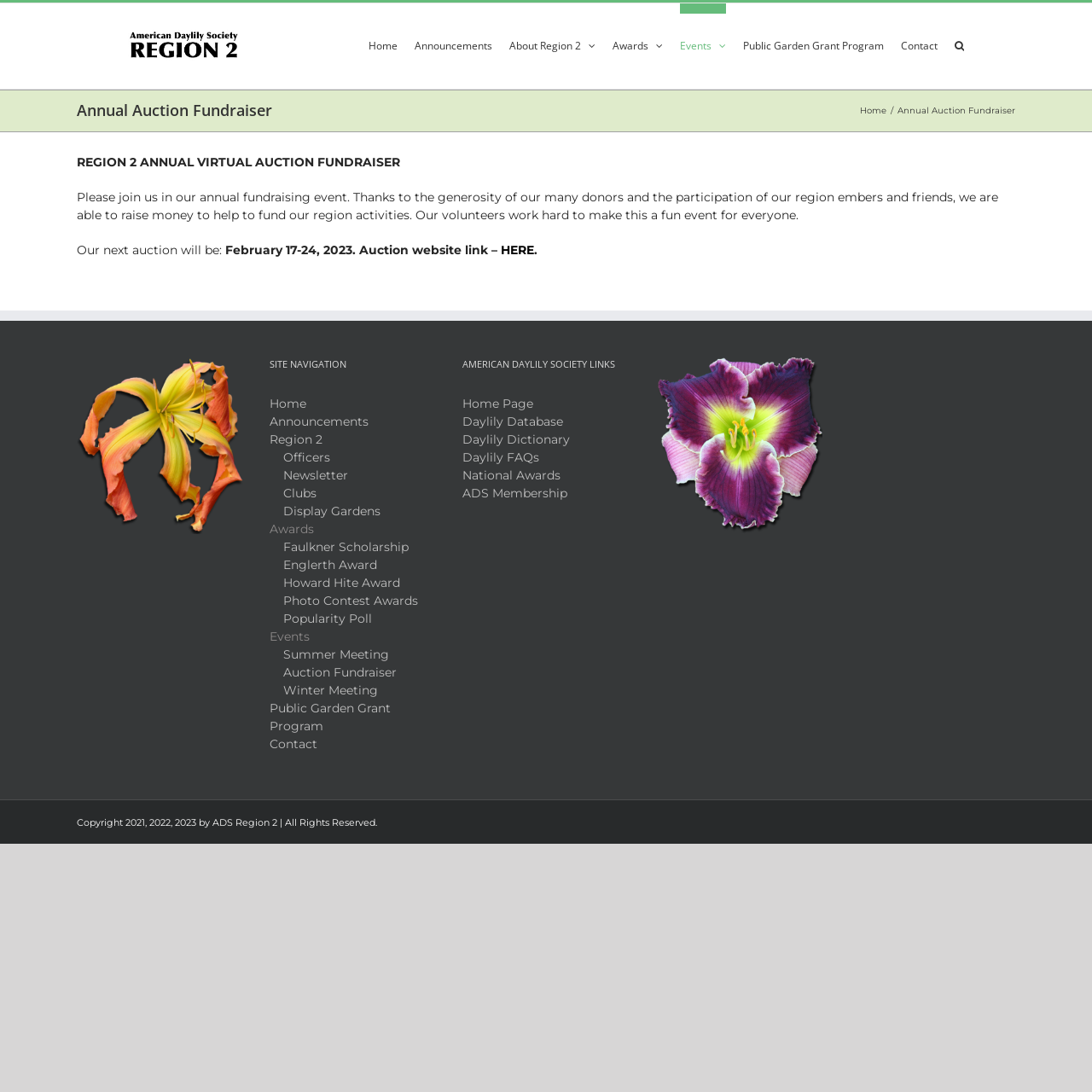Locate the bounding box coordinates of the element to click to perform the following action: 'Search for something'. The coordinates should be given as four float values between 0 and 1, in the form of [left, top, right, bottom].

[0.874, 0.003, 0.883, 0.071]